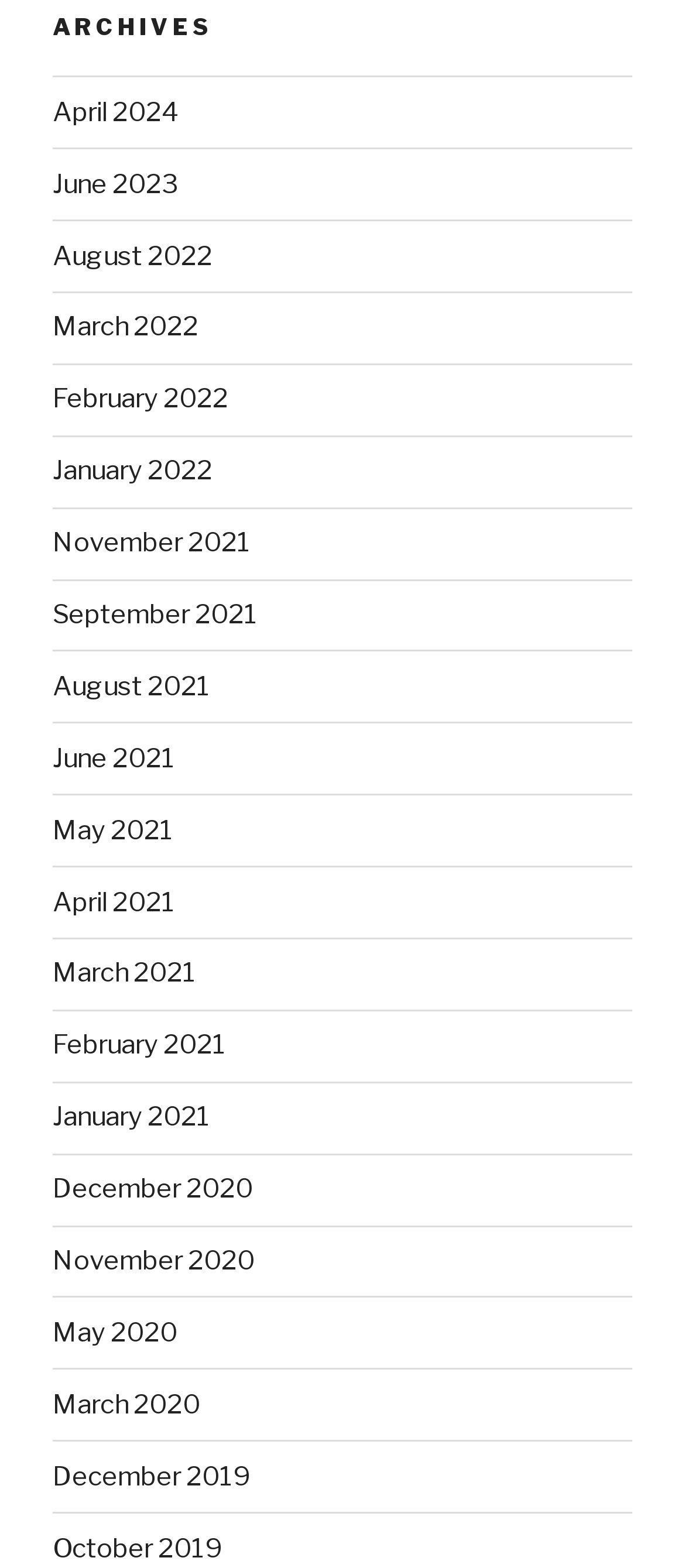How many months are listed?
Please answer the question with as much detail as possible using the screenshot.

I counted the number of links on the webpage, each representing a month, and found 21 links.